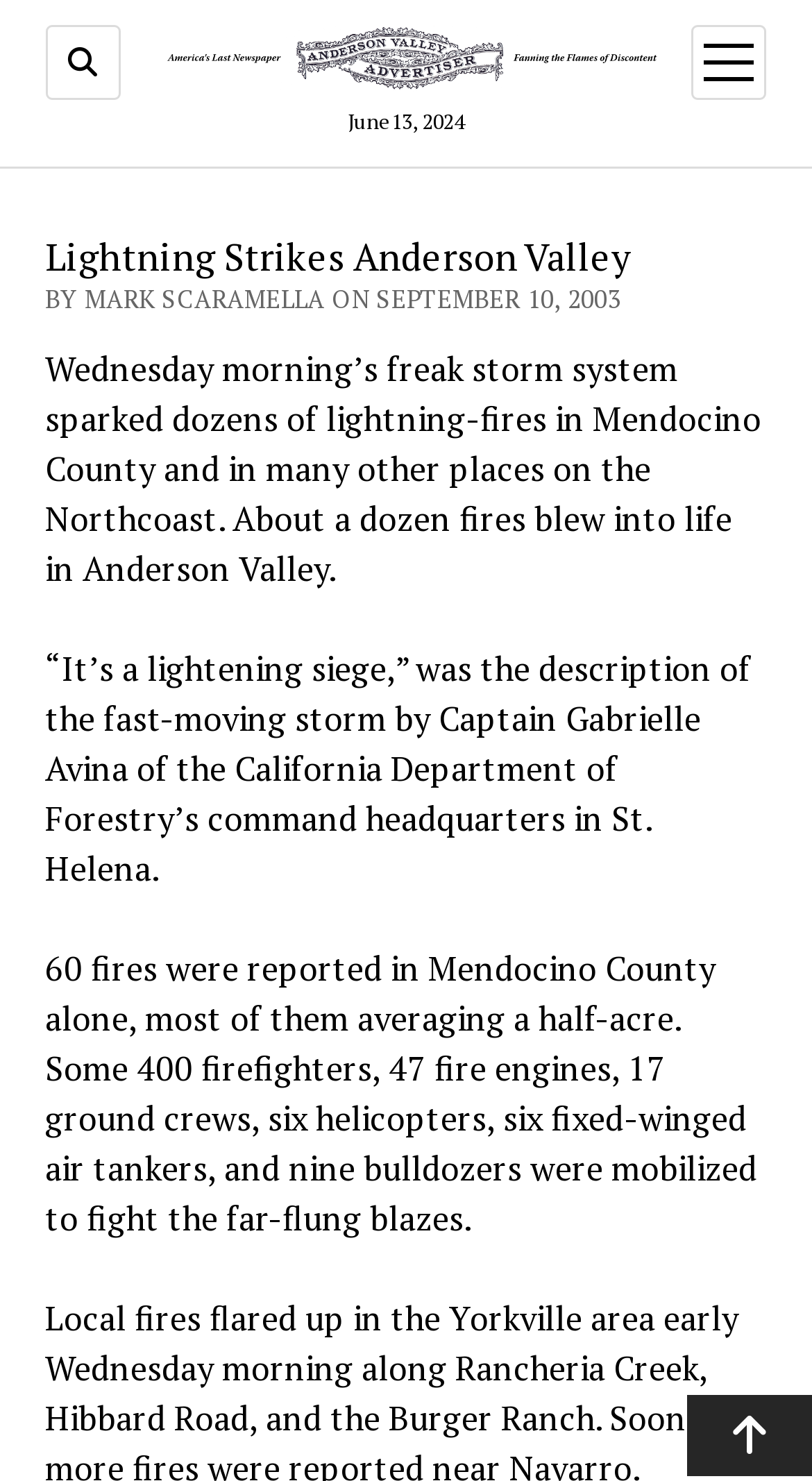What is the name of the department mentioned in the webpage?
Using the image as a reference, give an elaborate response to the question.

I found the name of the department by reading the StaticText element with bounding box coordinates [0.056, 0.435, 0.925, 0.601]. It mentions 'Captain Gabrielle Avina of the California Department of Forestry’s command headquarters in St. Helena.'